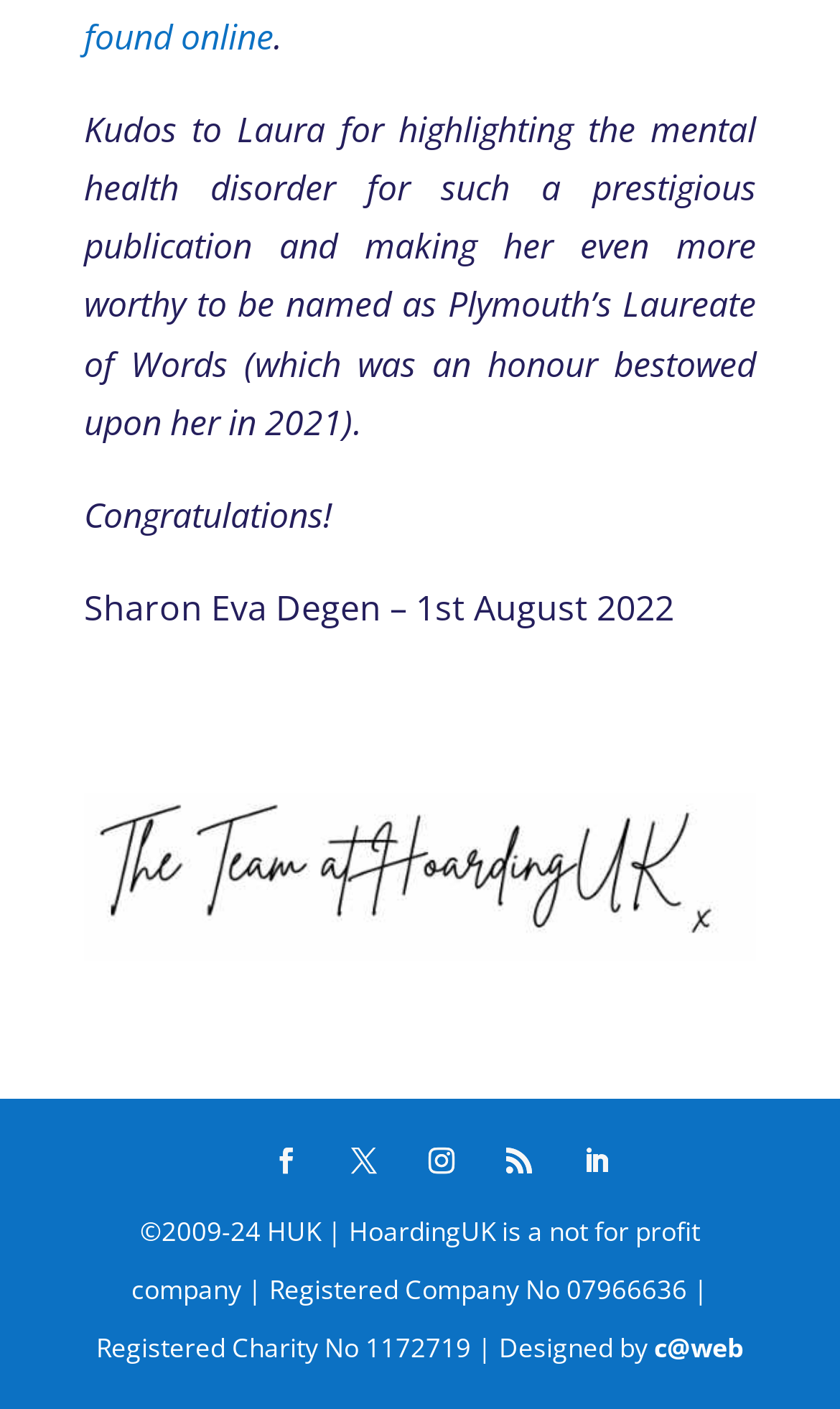Answer this question using a single word or a brief phrase:
What is the charity registration number?

1172719